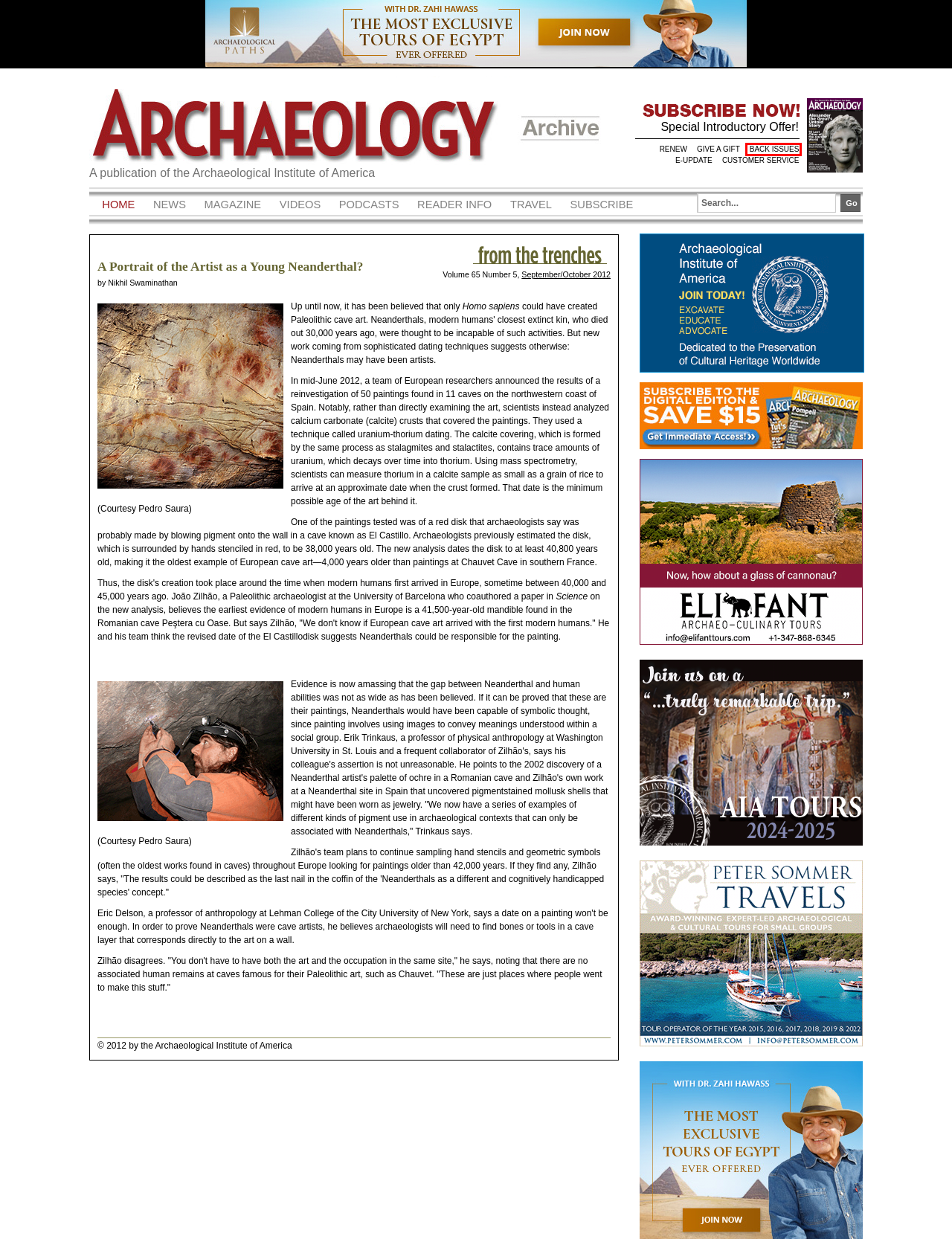You have a screenshot of a webpage with a red rectangle bounding box. Identify the best webpage description that corresponds to the new webpage after clicking the element within the red bounding box. Here are the candidates:
A. Videos - Archaeology Magazine
B. CDB Lookup
C. ARCHAEOLOGY Table of Contents, September/October 2012 - Archaeology Magazine
D. Archaeology Magazine Archive - Back Issues
E. Archaeology Travel

 - Advertising
F. Archaeology - Archaeology Magazine
G. Privacy Policy - Archaeology Magazine
H. Advertise in Archaeology Magazine - 
Media Kit

D